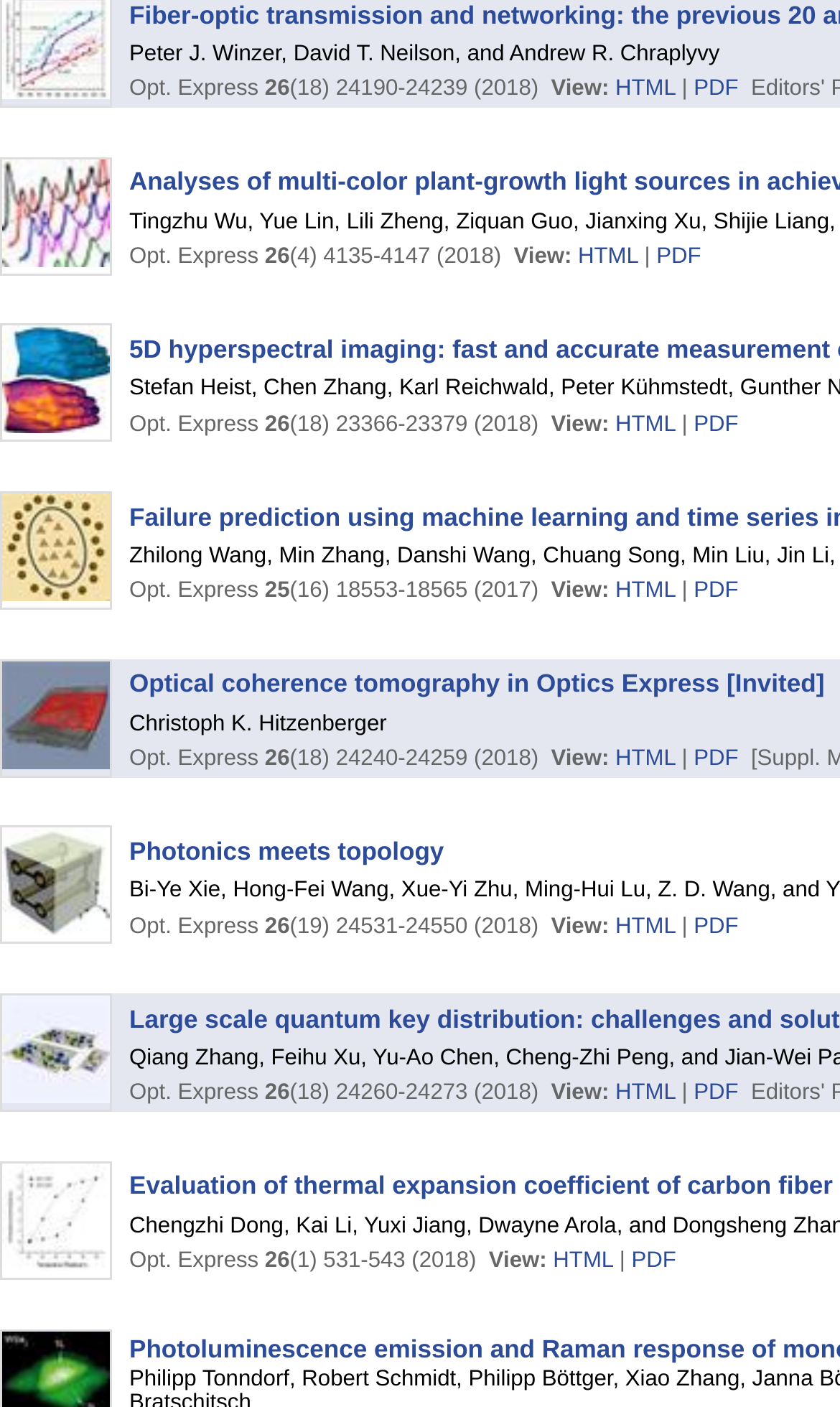Locate the bounding box coordinates of the area where you should click to accomplish the instruction: "Read article 'Photonics meets topology'".

[0.154, 0.596, 0.528, 0.616]